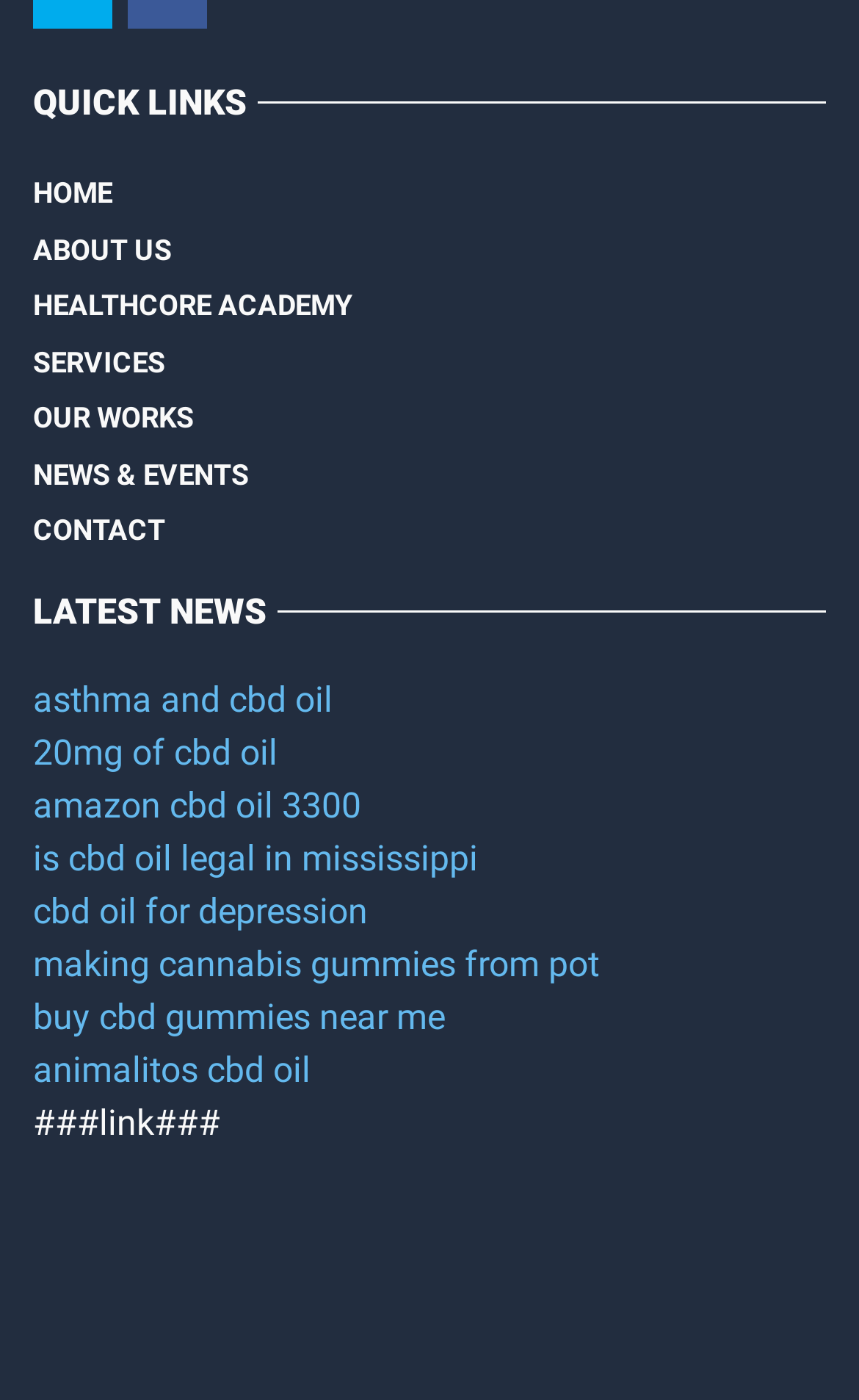What is the purpose of the webpage?
Look at the image and respond with a one-word or short-phrase answer.

Health-related information